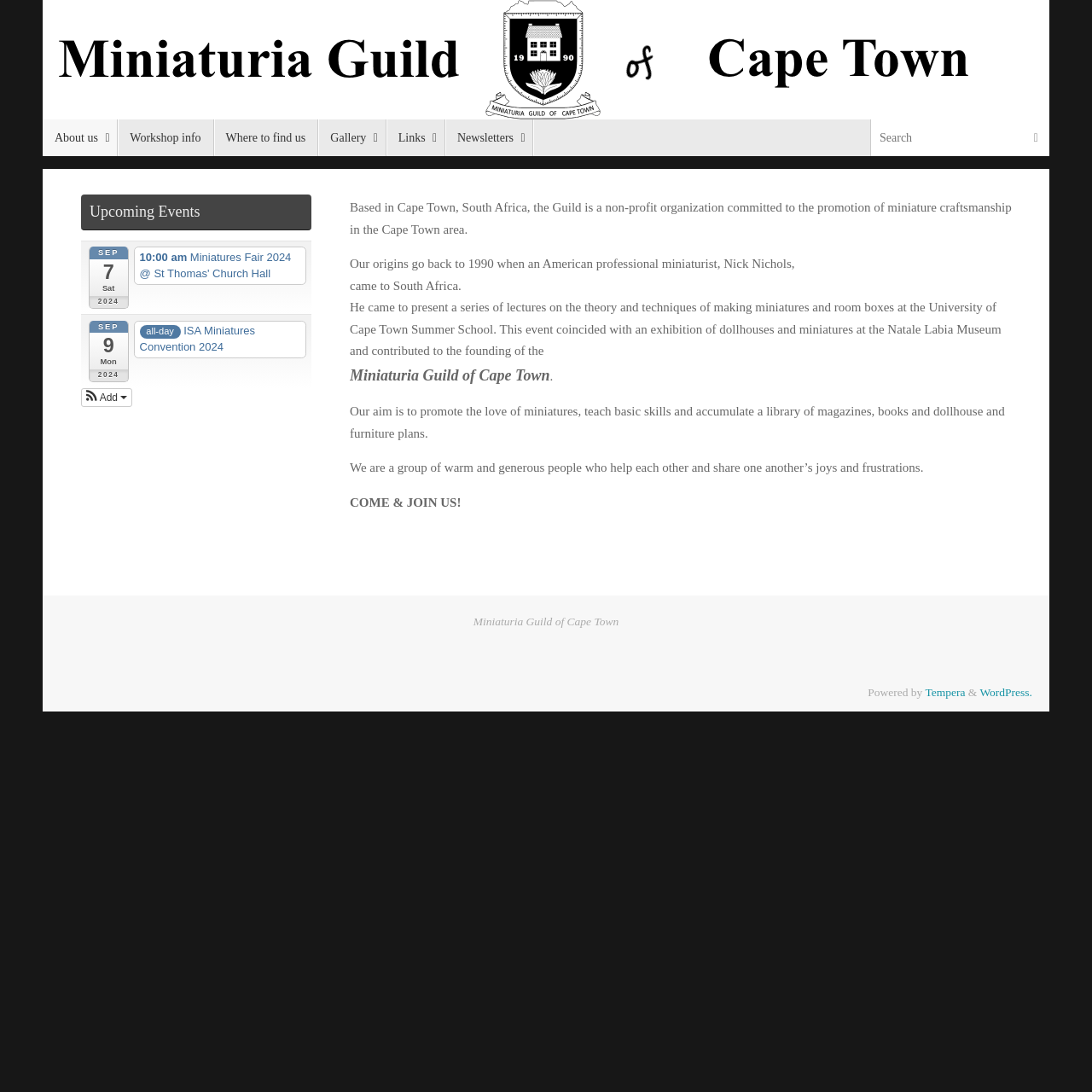What platform is the website powered by?
Respond to the question with a well-detailed and thorough answer.

The footer section of the webpage contains the text 'Powered by Tempera & WordPress.', indicating that the website is powered by WordPress.